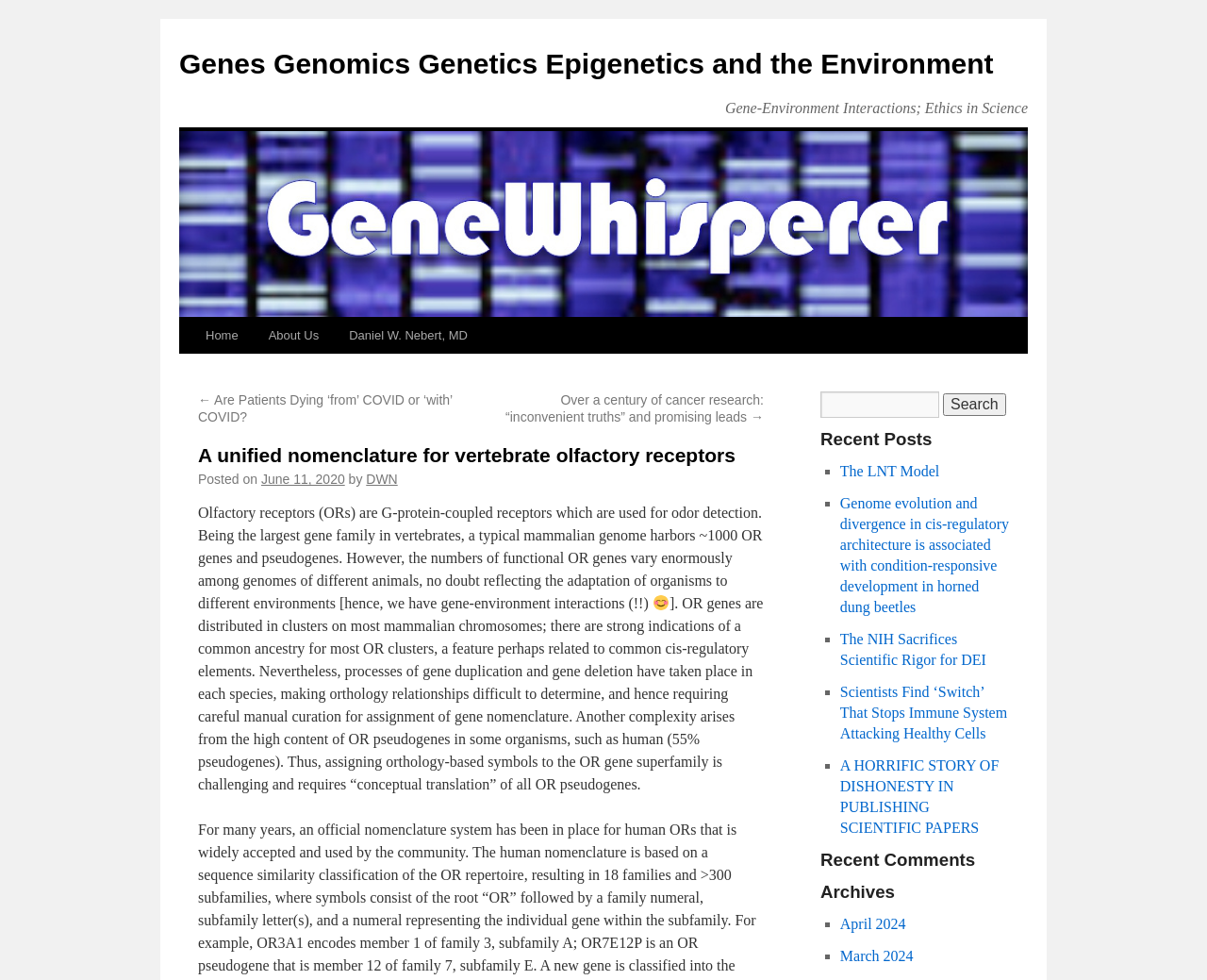Determine the bounding box for the described HTML element: "Daniel W. Nebert, MD". Ensure the coordinates are four float numbers between 0 and 1 in the format [left, top, right, bottom].

[0.277, 0.324, 0.4, 0.361]